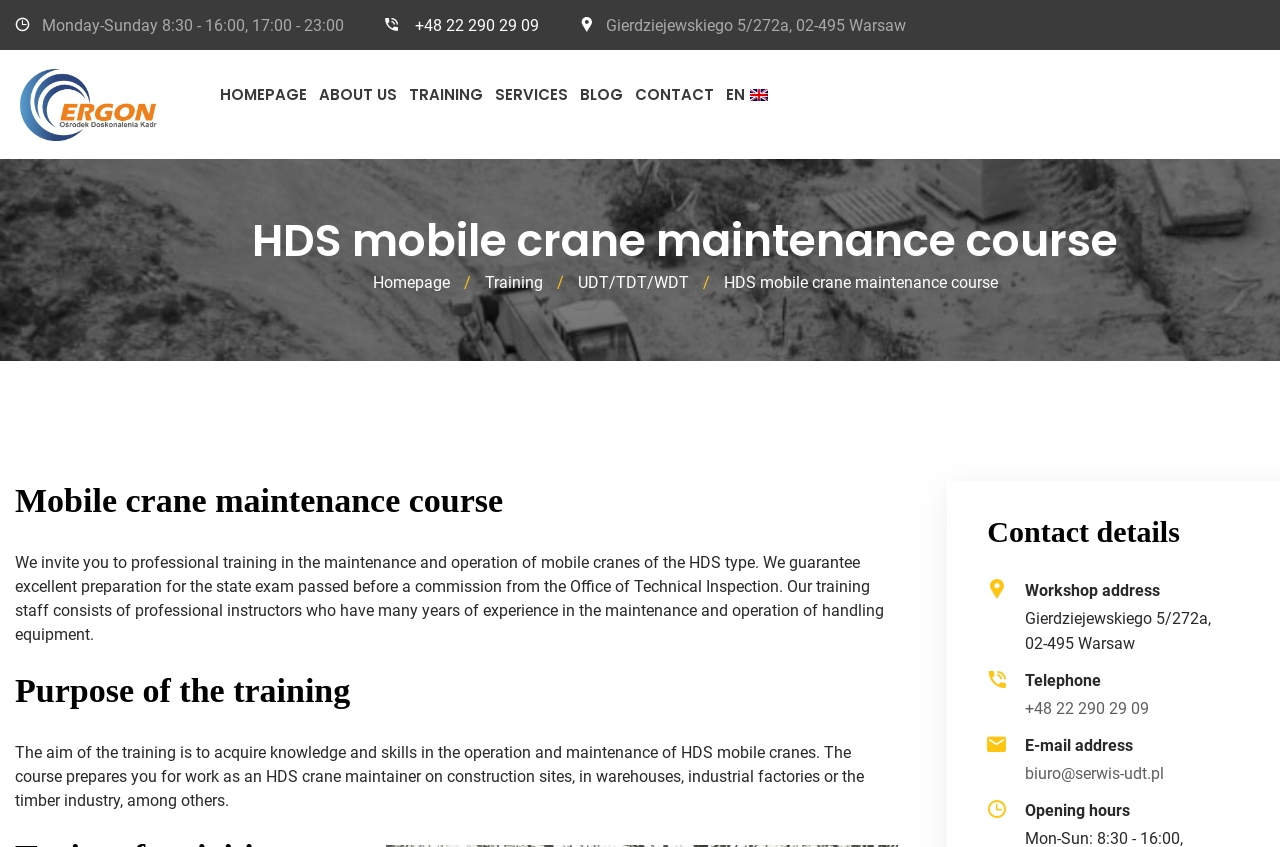What is the language of the webpage?
Please provide a single word or phrase as your answer based on the image.

English